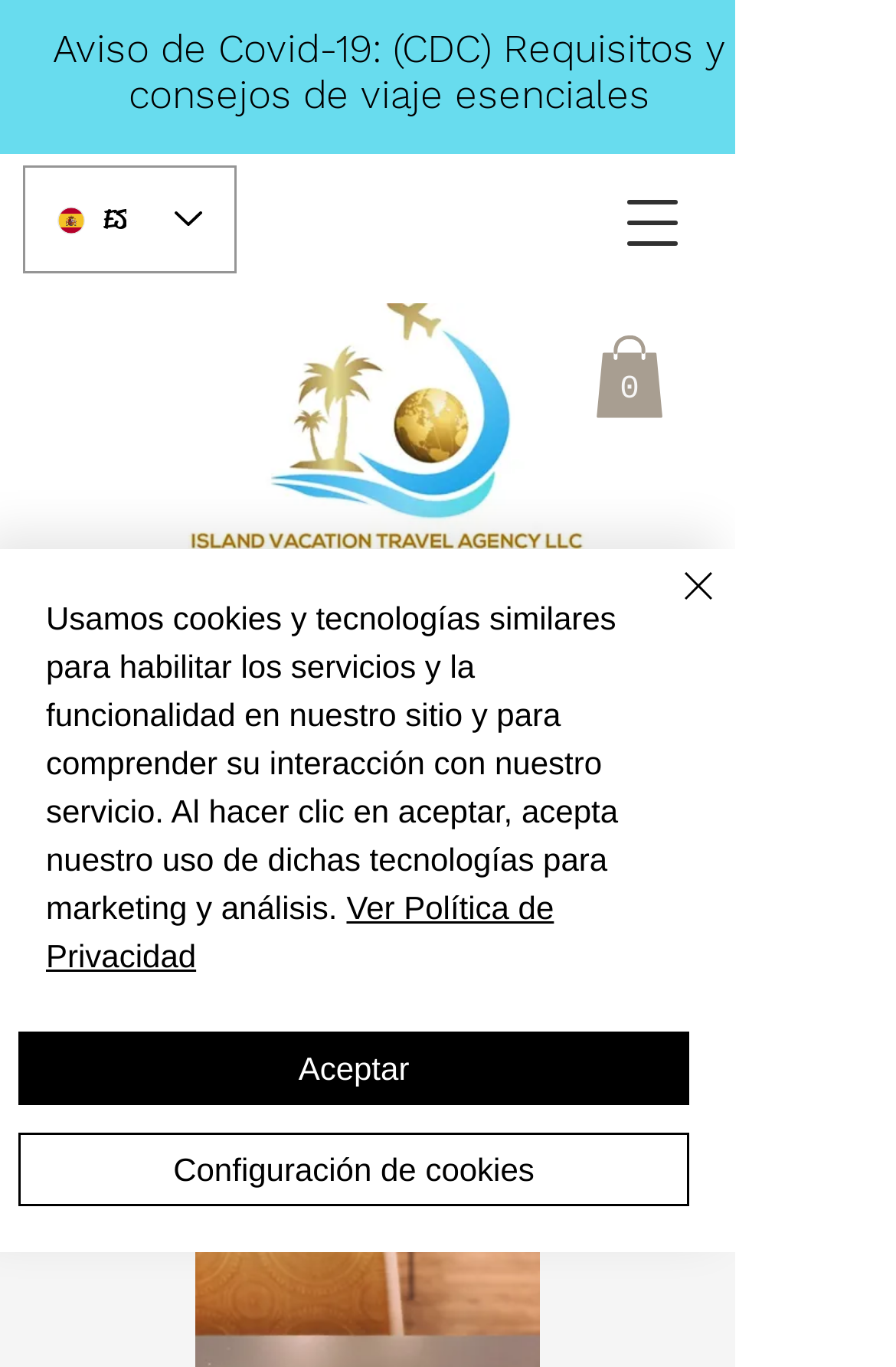What is the logo of the travel agency?
Using the information from the image, provide a comprehensive answer to the question.

I identified this by looking at the image element with the description 'Island Vacation Travel Agency Llc logo', which is likely the logo of the travel agency.